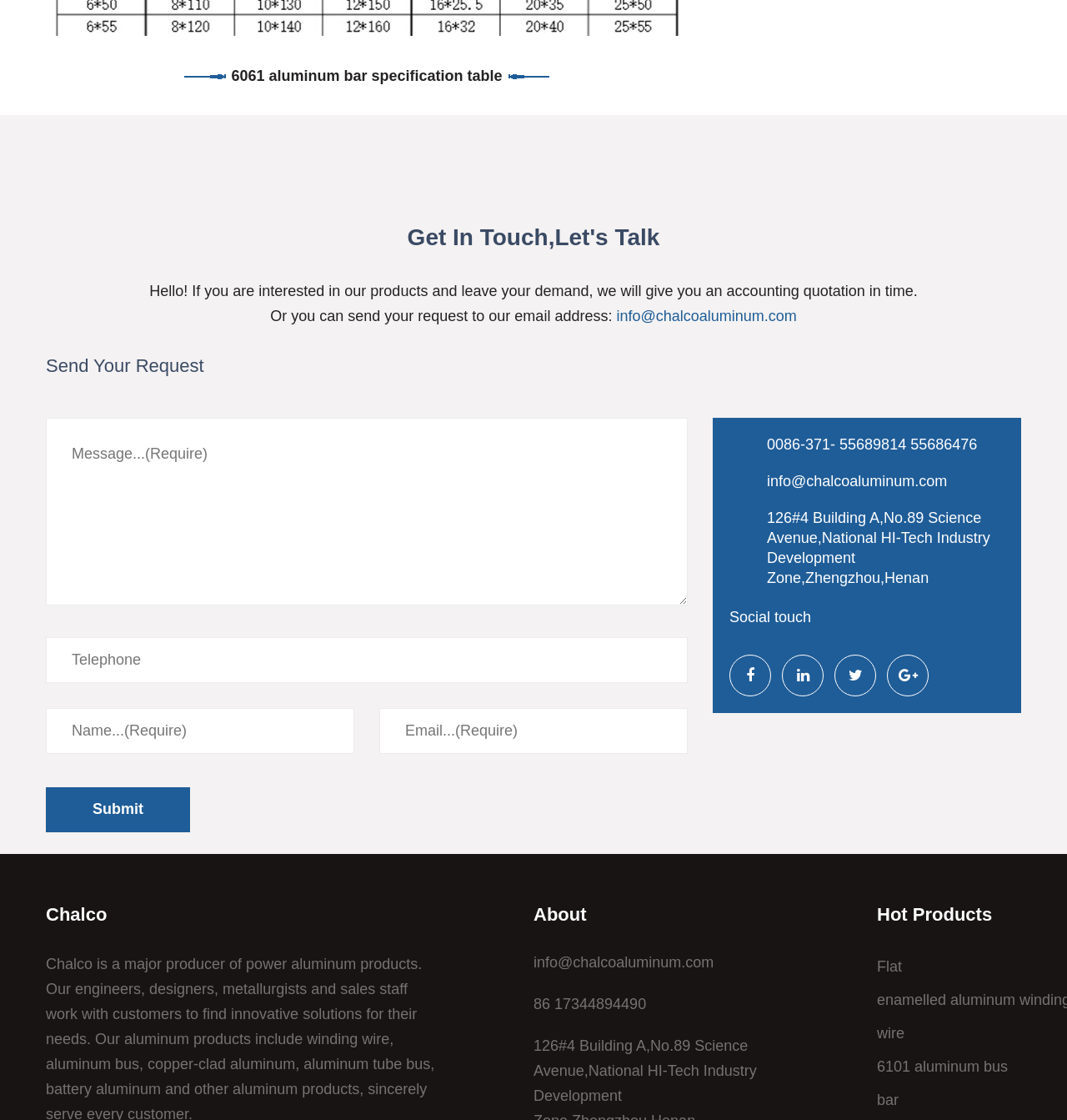Please locate the bounding box coordinates of the element that needs to be clicked to achieve the following instruction: "Enter your message in the 'Message...' textbox". The coordinates should be four float numbers between 0 and 1, i.e., [left, top, right, bottom].

[0.043, 0.373, 0.645, 0.541]